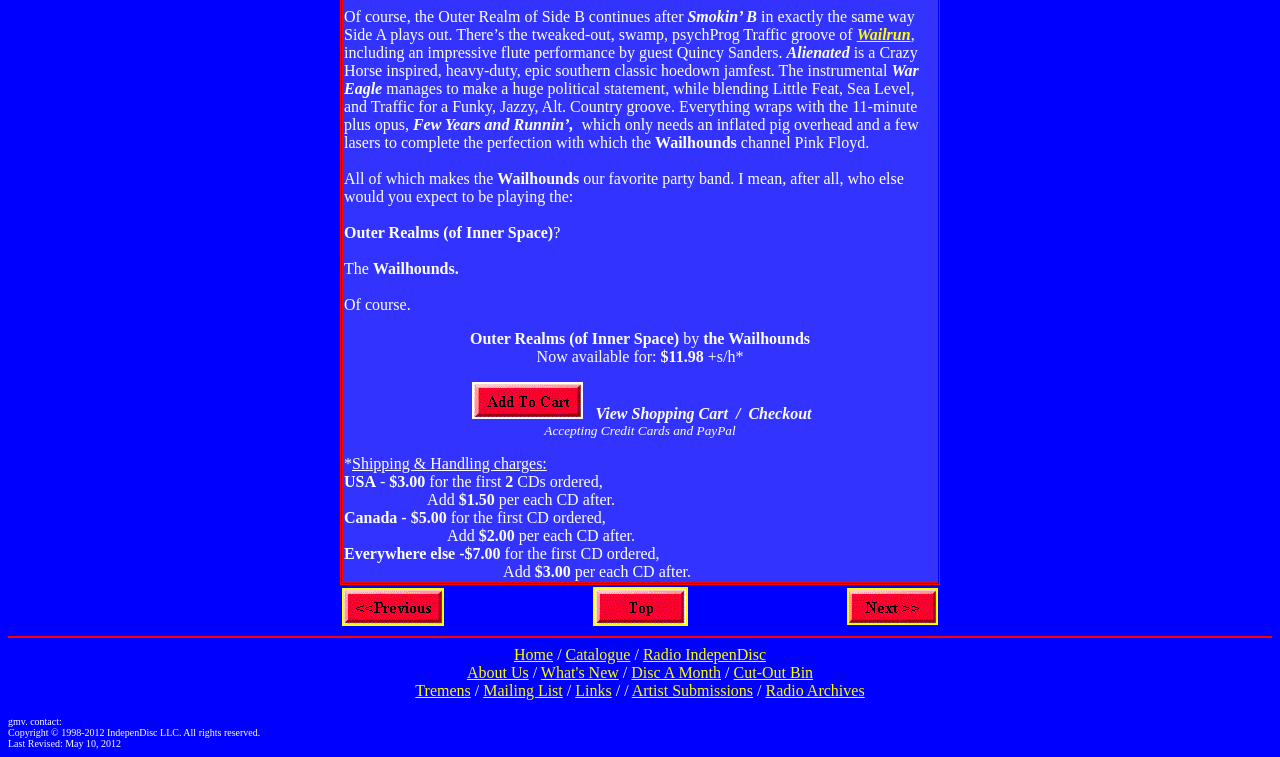Please determine the bounding box coordinates of the area that needs to be clicked to complete this task: 'Go to Top'. The coordinates must be four float numbers between 0 and 1, formatted as [left, top, right, bottom].

[0.463, 0.808, 0.537, 0.831]